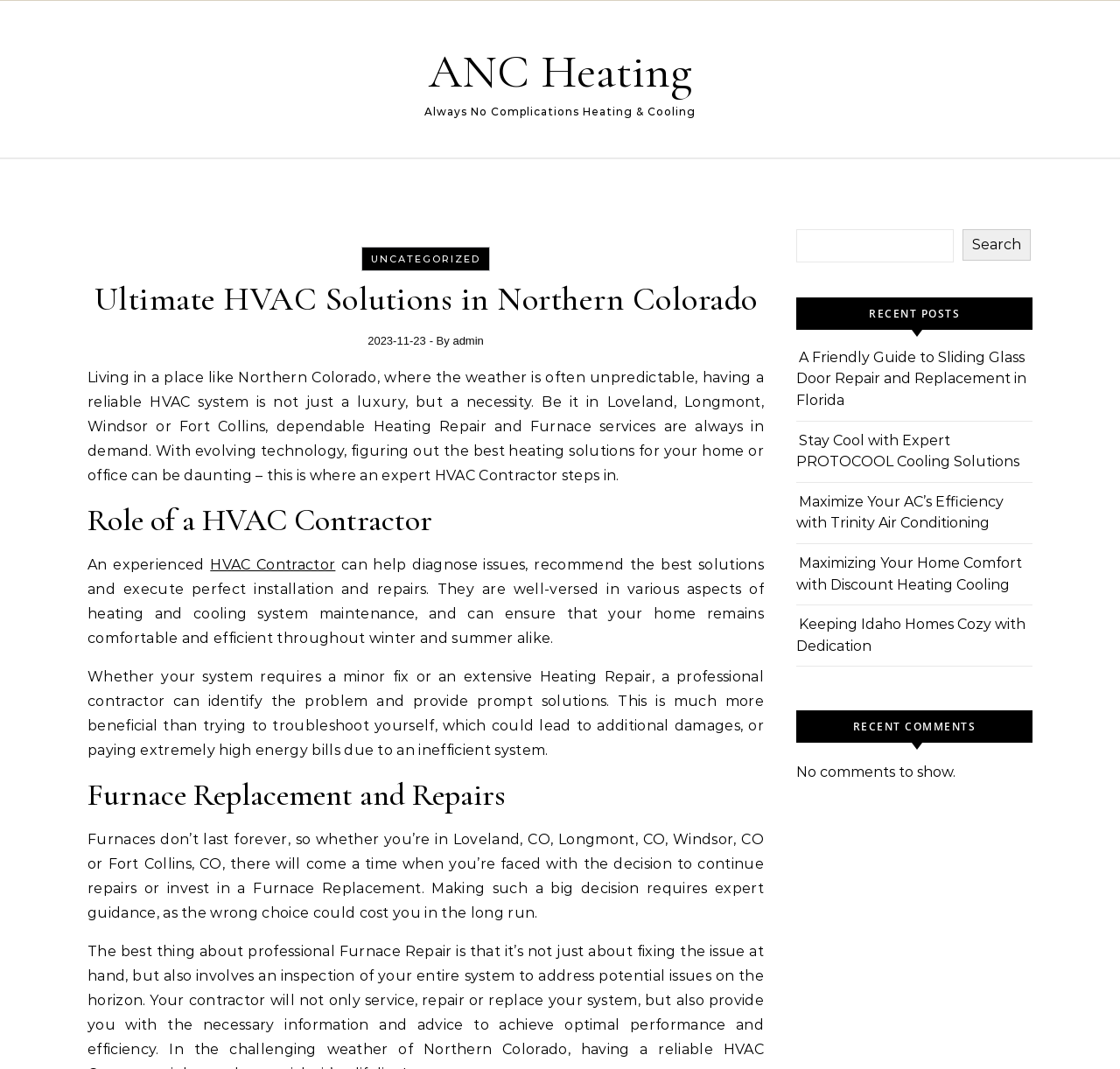Illustrate the webpage thoroughly, mentioning all important details.

The webpage is about ANC Heating, an HVAC solutions provider in Northern Colorado. At the top, there is a logo with the text "ANC Heating" and a tagline "Always No Complications Heating & Cooling". Below the logo, there is a navigation menu with a single item "UNCATEGORIZED". 

The main content of the webpage is divided into sections. The first section has a heading "Ultimate HVAC Solutions in Northern Colorado" and a date "2023-11-23" with the author's name "admin". This section provides an introduction to the importance of reliable HVAC systems in Northern Colorado, mentioning cities like Loveland, Longmont, Windsor, and Fort Collins.

The next section has a heading "Role of a HVAC Contractor" and discusses the benefits of hiring an experienced HVAC contractor to diagnose issues, recommend solutions, and execute perfect installation and repairs.

The following section has a heading "Furnace Replacement and Repairs" and talks about the decision to repair or replace a furnace, emphasizing the need for expert guidance.

On the right side of the webpage, there is a complementary section with a search bar and a "Search" button. Below the search bar, there are recent posts with links to articles about sliding glass door repair, cooling solutions, AC efficiency, and home comfort. Further down, there is a section for recent comments, but it currently shows no comments.

At the top right corner, there is a button with a magnifying glass icon.